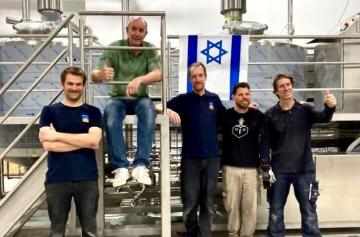What is the significance of the Israeli flag in the image?
Based on the screenshot, answer the question with a single word or phrase.

Symbolizing the location